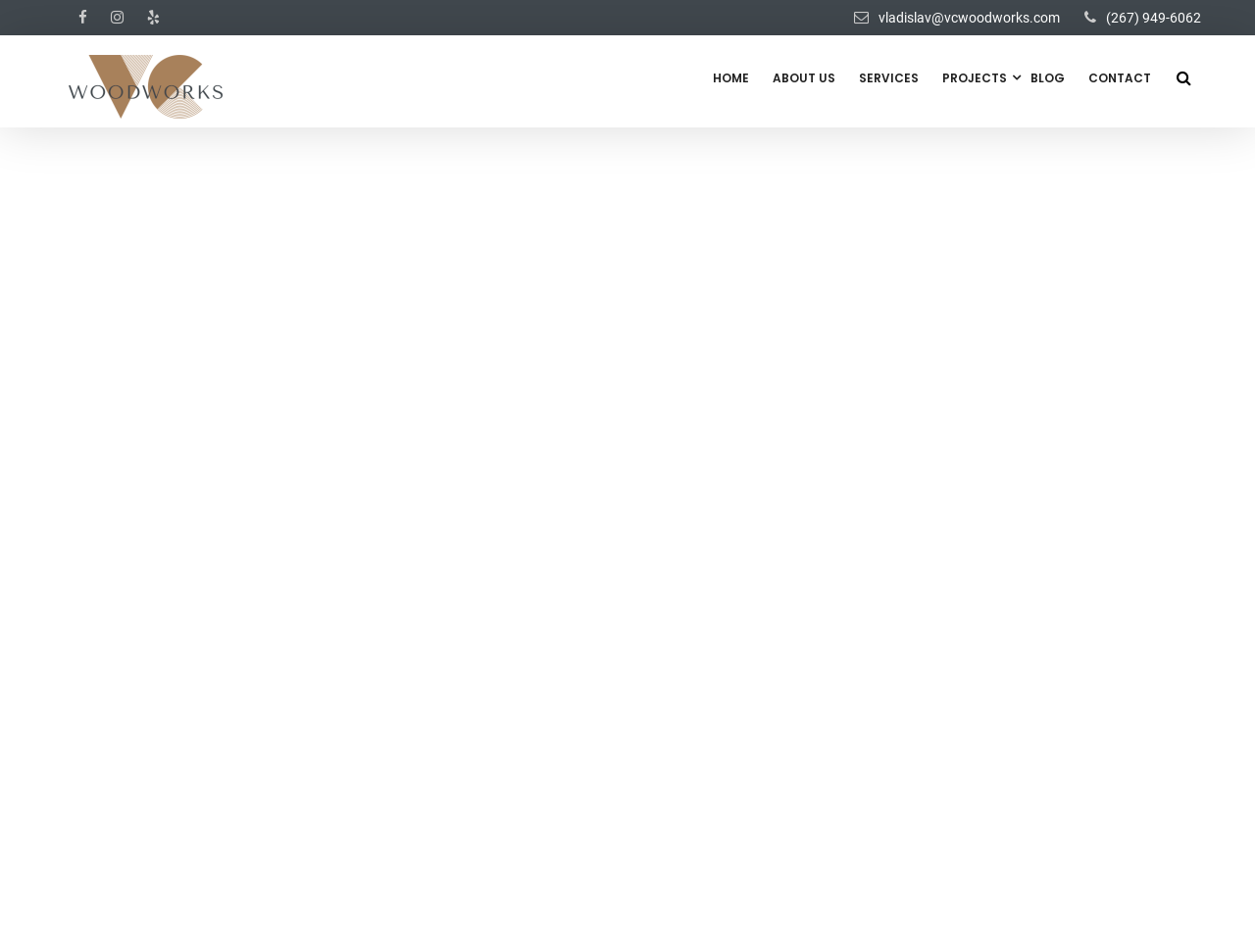Locate the bounding box of the UI element described by: "title="AG0A6437-HDR"" in the given webpage screenshot.

[0.052, 0.504, 0.338, 0.756]